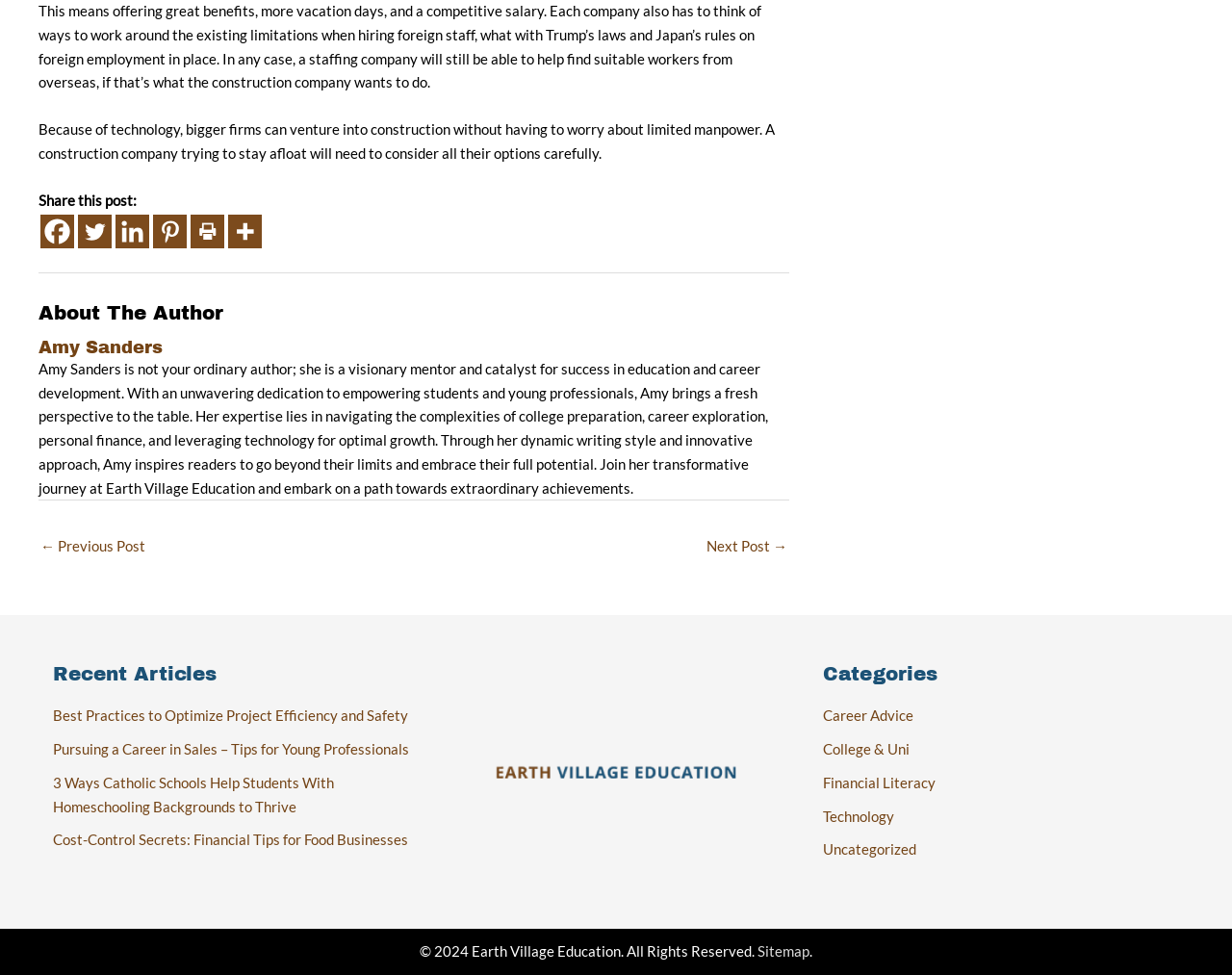Specify the bounding box coordinates (top-left x, top-left y, bottom-right x, bottom-right y) of the UI element in the screenshot that matches this description: College & Uni

[0.668, 0.759, 0.738, 0.777]